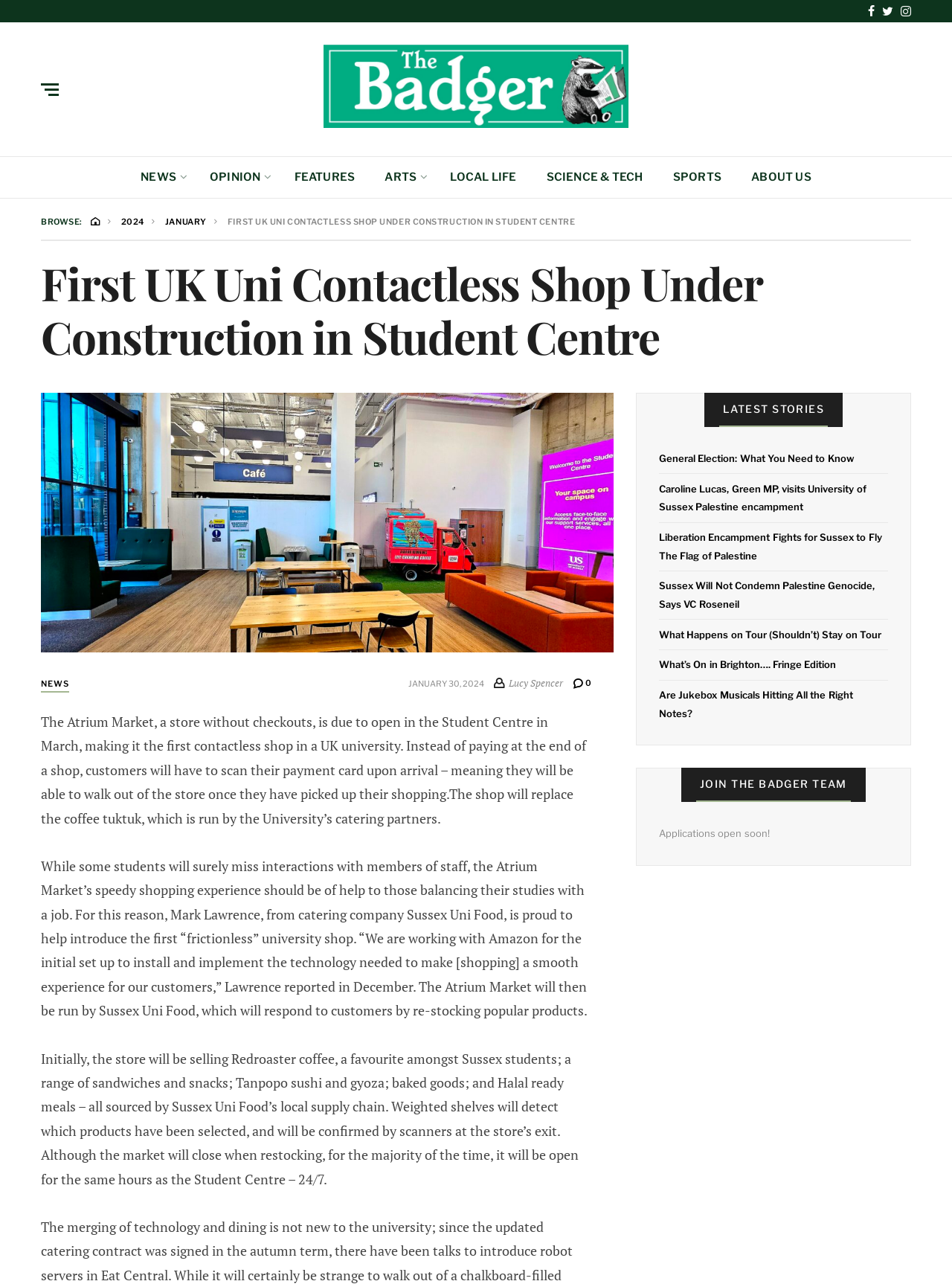What type of products will the Atrium Market sell?
Give a single word or phrase answer based on the content of the image.

Coffee, sandwiches, sushi, etc.